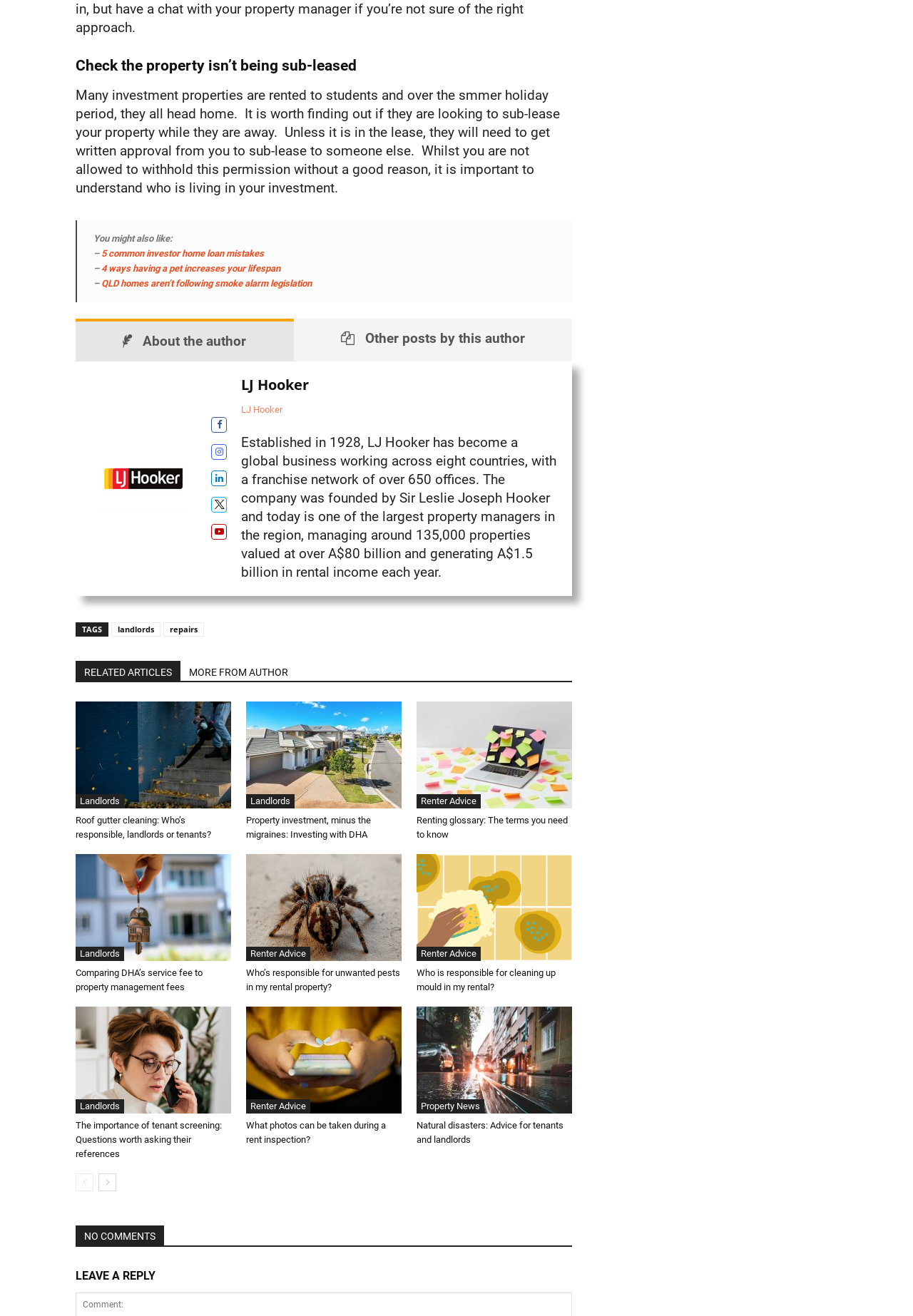From the webpage screenshot, predict the bounding box of the UI element that matches this description: "MORE FROM AUTHOR".

[0.198, 0.502, 0.325, 0.517]